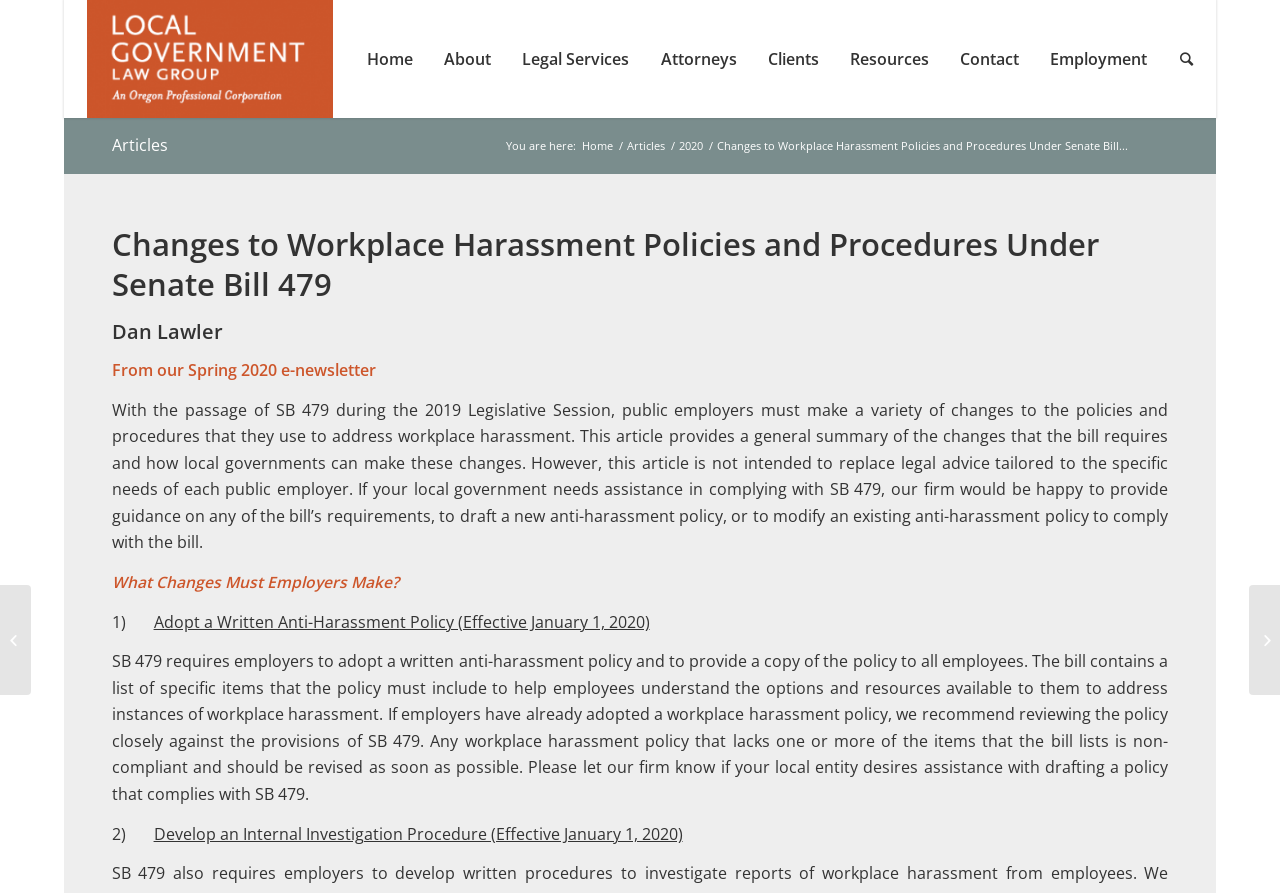Can you determine the bounding box coordinates of the area that needs to be clicked to fulfill the following instruction: "Read the article about 'Changes to Workplace Harassment Policies and Procedures Under Senate Bill 479'"?

[0.087, 0.251, 0.913, 0.36]